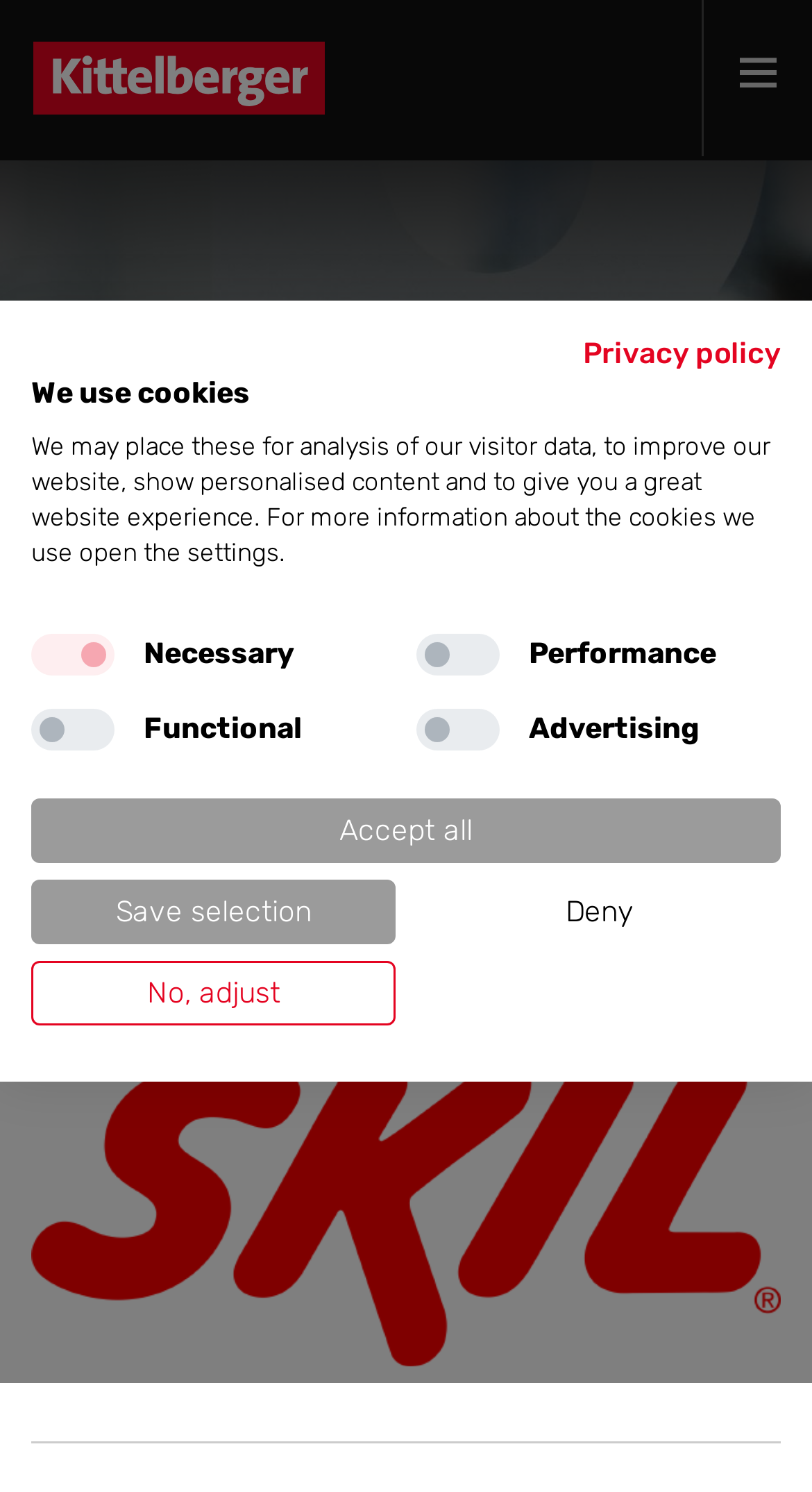Specify the bounding box coordinates of the region I need to click to perform the following instruction: "Visit Kittelberger media solutions". The coordinates must be four float numbers in the range of 0 to 1, i.e., [left, top, right, bottom].

[0.041, 0.0, 0.4, 0.105]